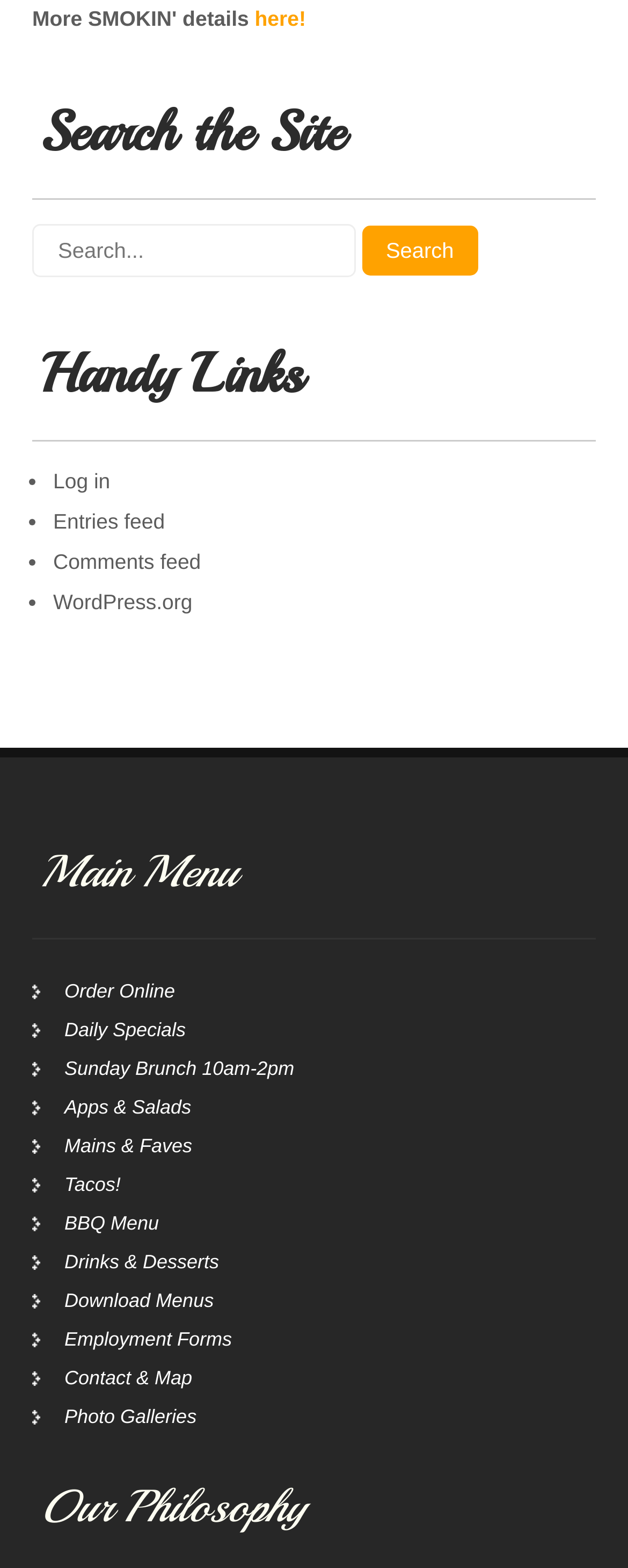Locate the bounding box coordinates of the element that should be clicked to fulfill the instruction: "Search the Site".

[0.051, 0.143, 0.949, 0.177]